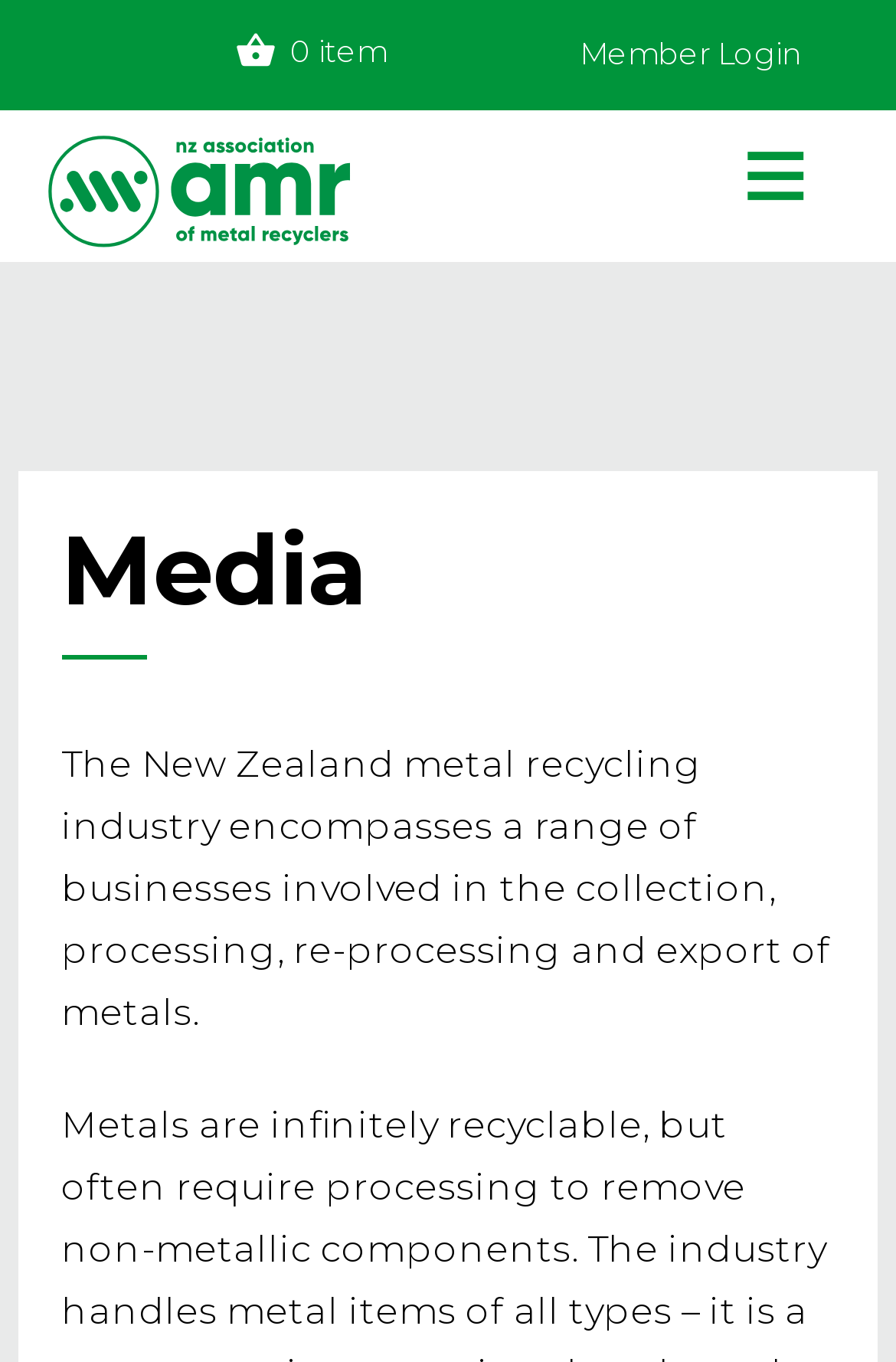Please pinpoint the bounding box coordinates for the region I should click to adhere to this instruction: "Click the Logo".

[0.049, 0.094, 0.408, 0.187]